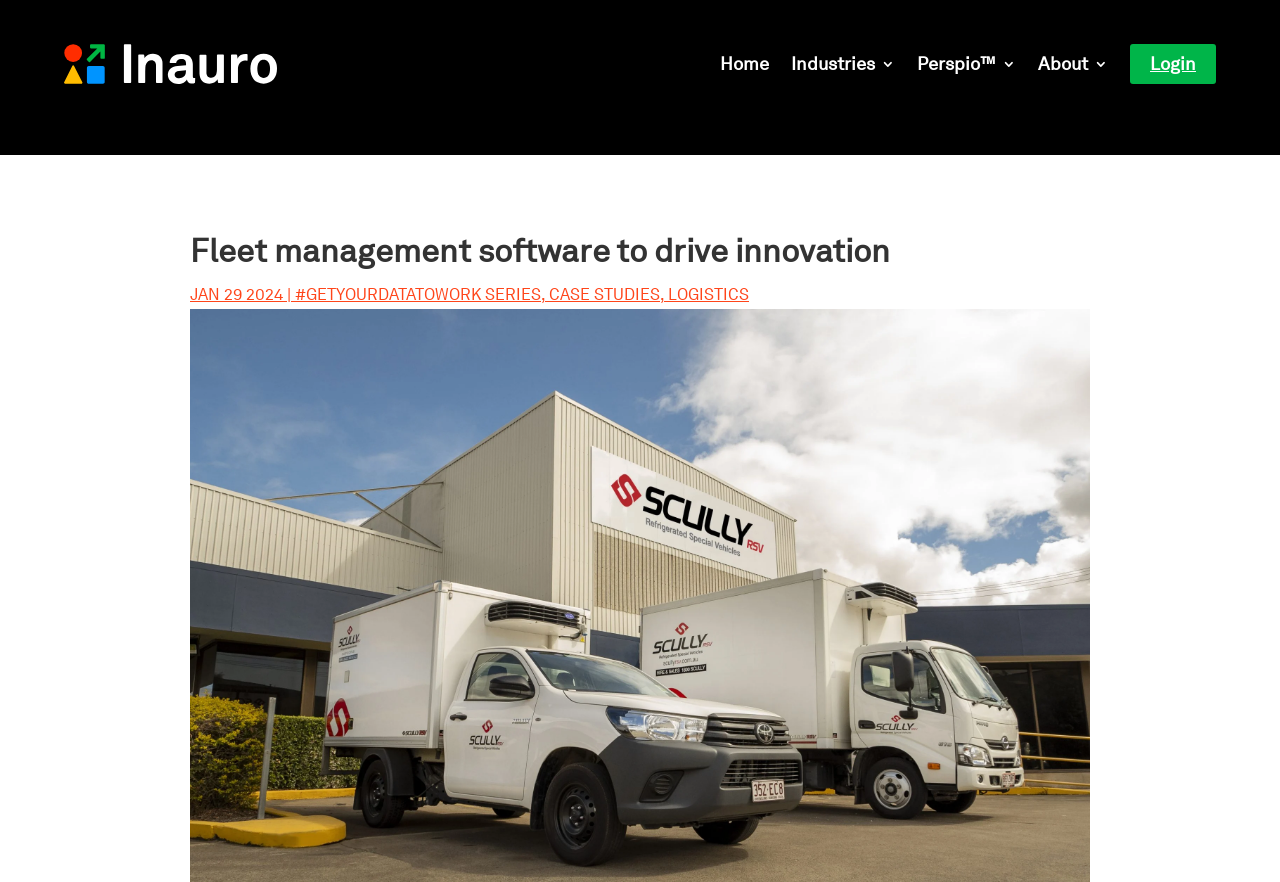Specify the bounding box coordinates of the area that needs to be clicked to achieve the following instruction: "Click on Home".

[0.562, 0.029, 0.601, 0.115]